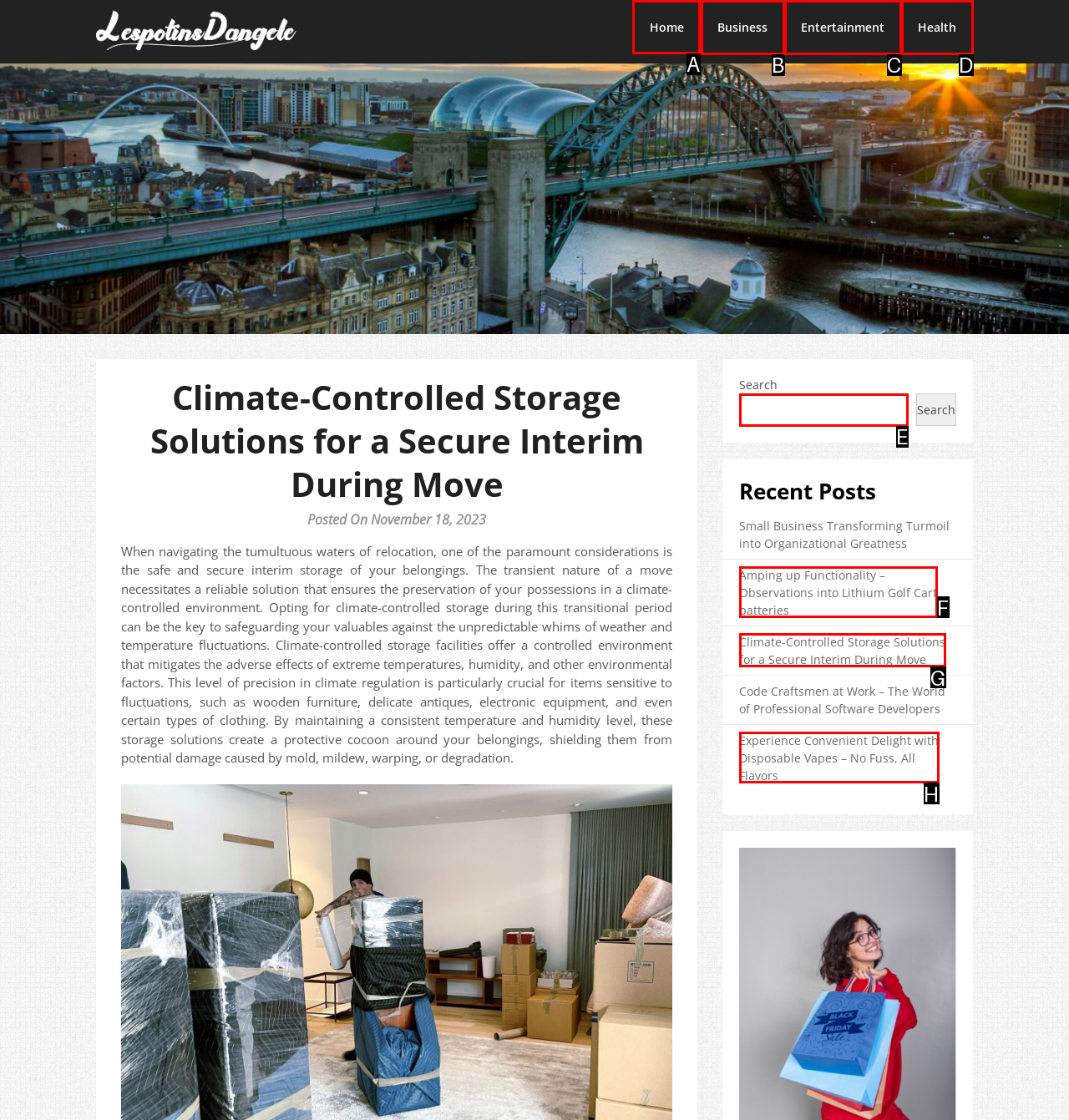Determine which HTML element should be clicked to carry out the following task: Click the Home link Respond with the letter of the appropriate option.

A